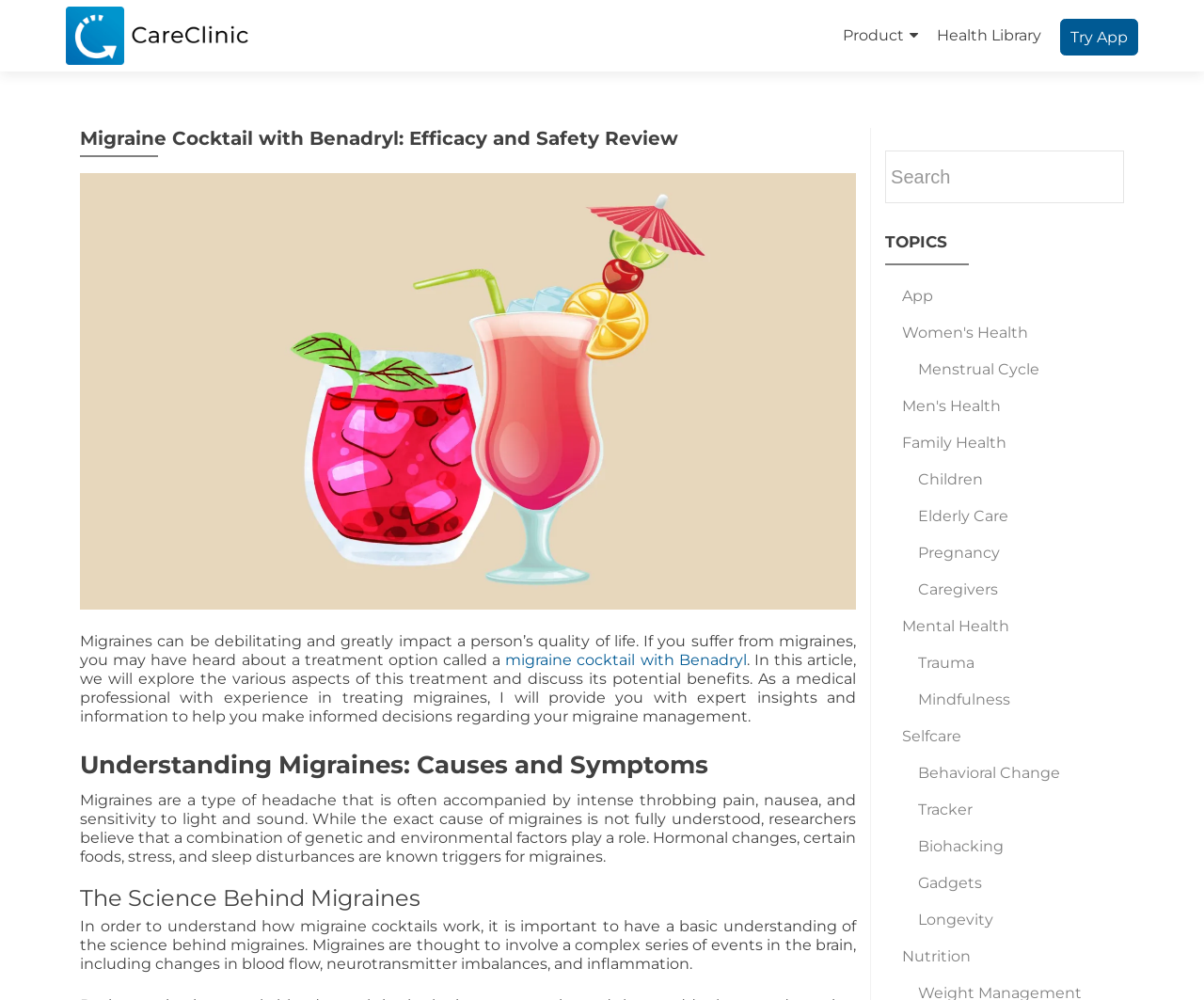Determine the bounding box coordinates for the clickable element to execute this instruction: "Click the 'Try App' button". Provide the coordinates as four float numbers between 0 and 1, i.e., [left, top, right, bottom].

[0.889, 0.021, 0.937, 0.054]